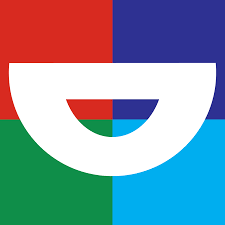What themes does the logo align with?
Relying on the image, give a concise answer in one word or a brief phrase.

Innovation, inclusivity, and creativity